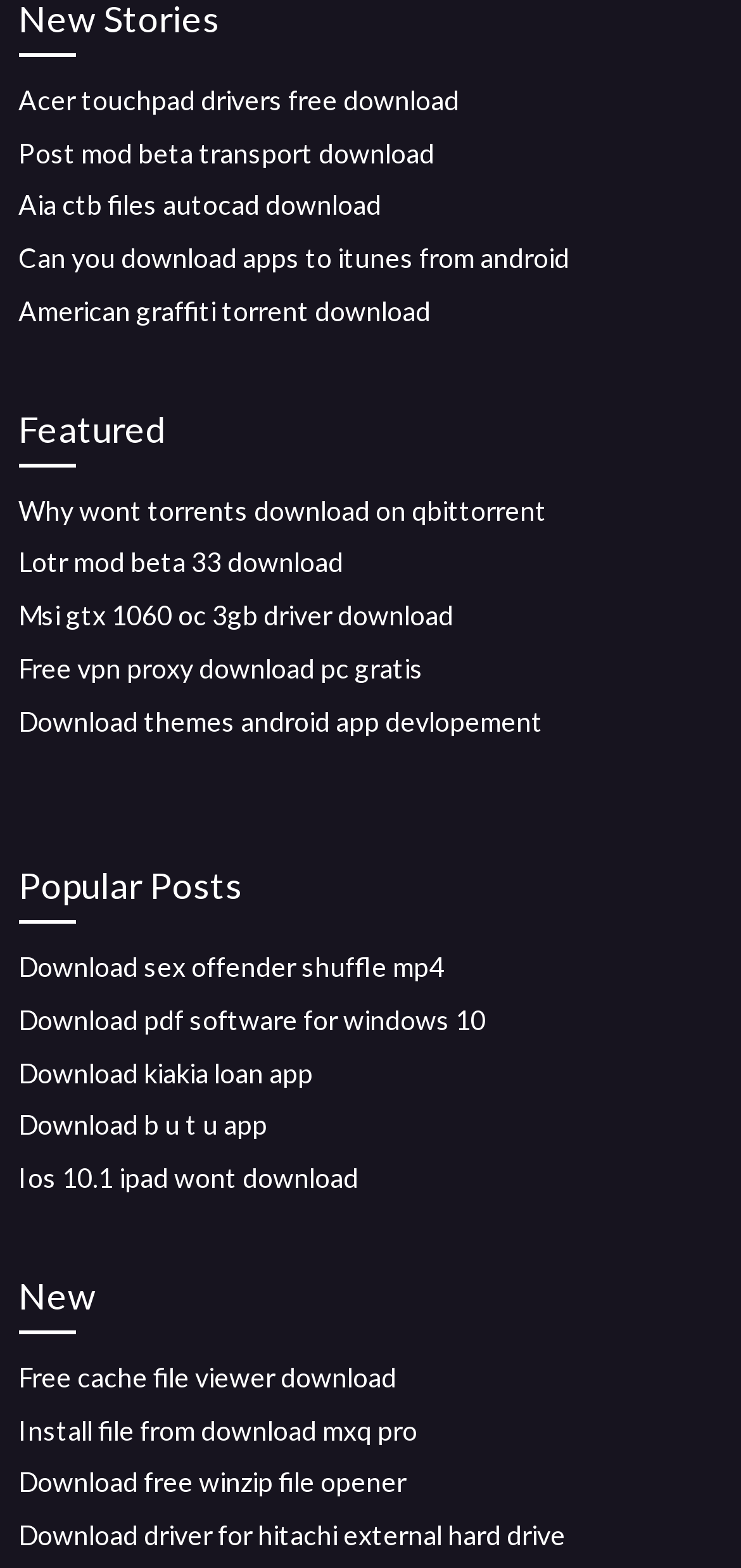Find the bounding box coordinates for the UI element that matches this description: "Free cache file viewer download".

[0.025, 0.868, 0.535, 0.888]